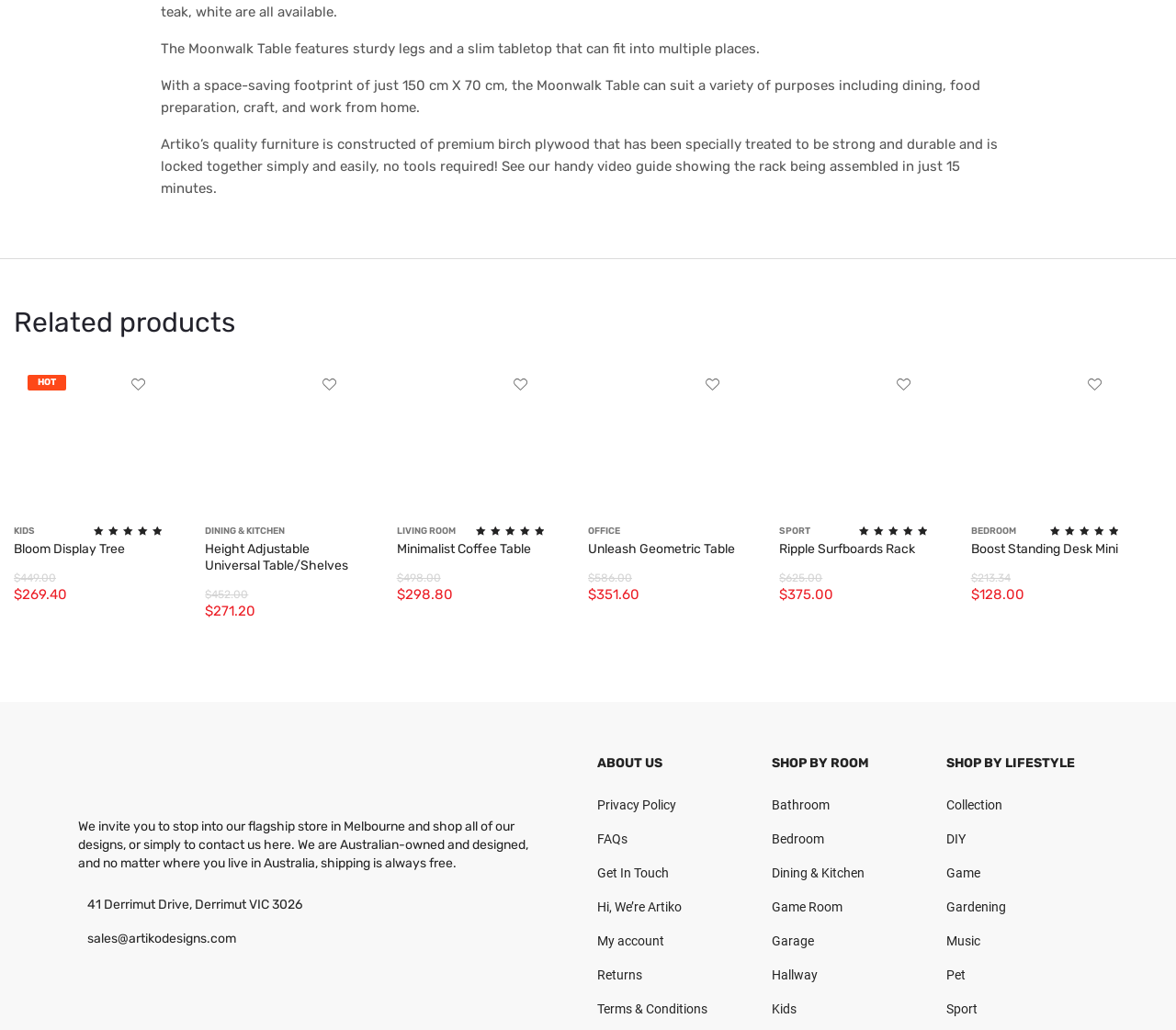How many products have a 'Add to Wishlist' button?
Using the image, elaborate on the answer with as much detail as possible.

I counted the number of products that have an 'Add to Wishlist' button, which includes all the products listed under the 'Related products' heading.